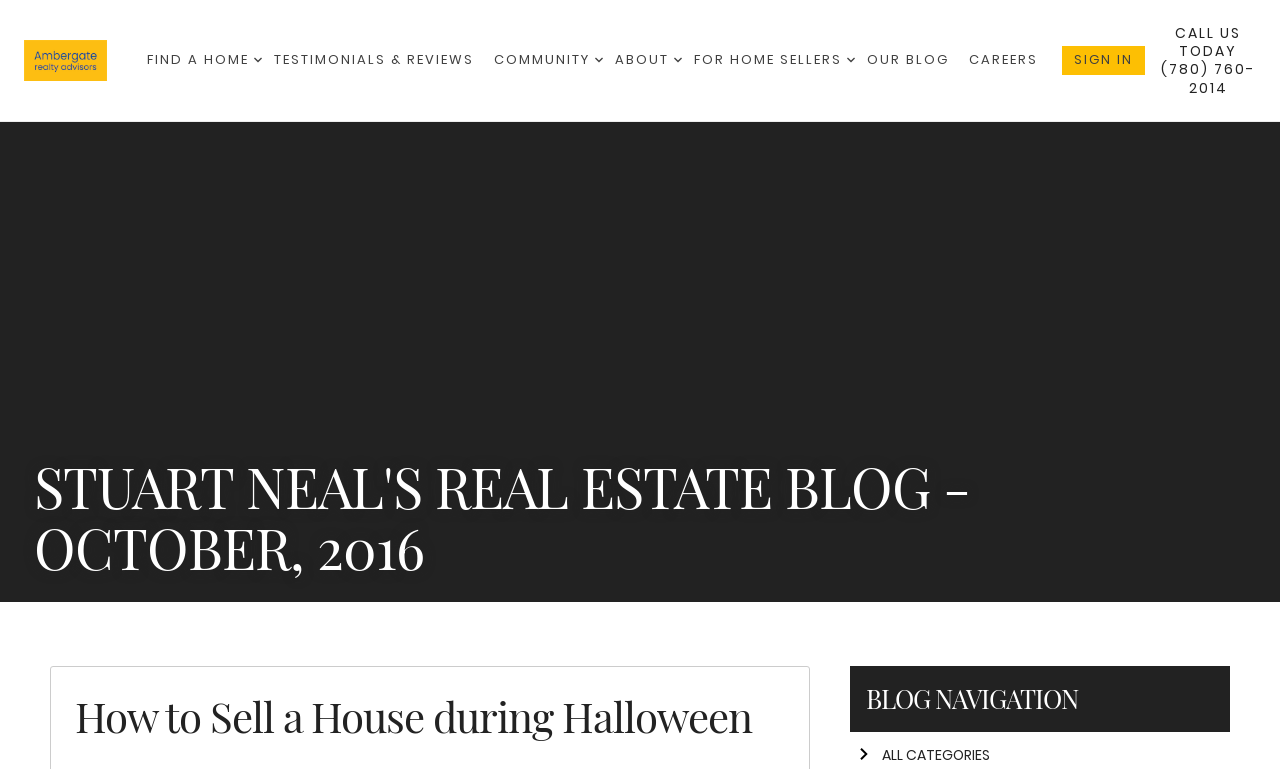Please specify the coordinates of the bounding box for the element that should be clicked to carry out this instruction: "Go to homepage". The coordinates must be four float numbers between 0 and 1, formatted as [left, top, right, bottom].

[0.019, 0.052, 0.114, 0.105]